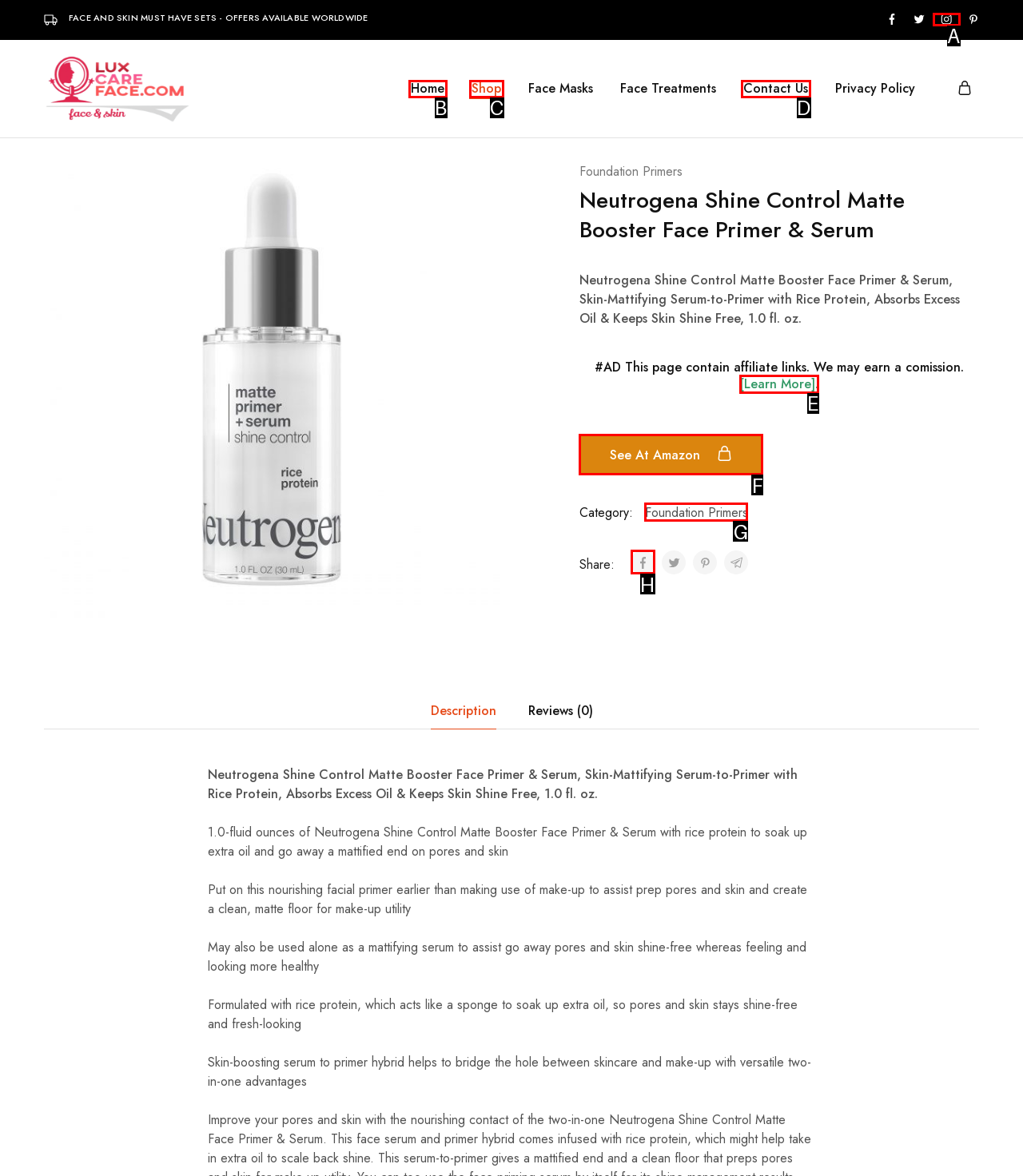Using the description: Share on Facebook
Identify the letter of the corresponding UI element from the choices available.

H